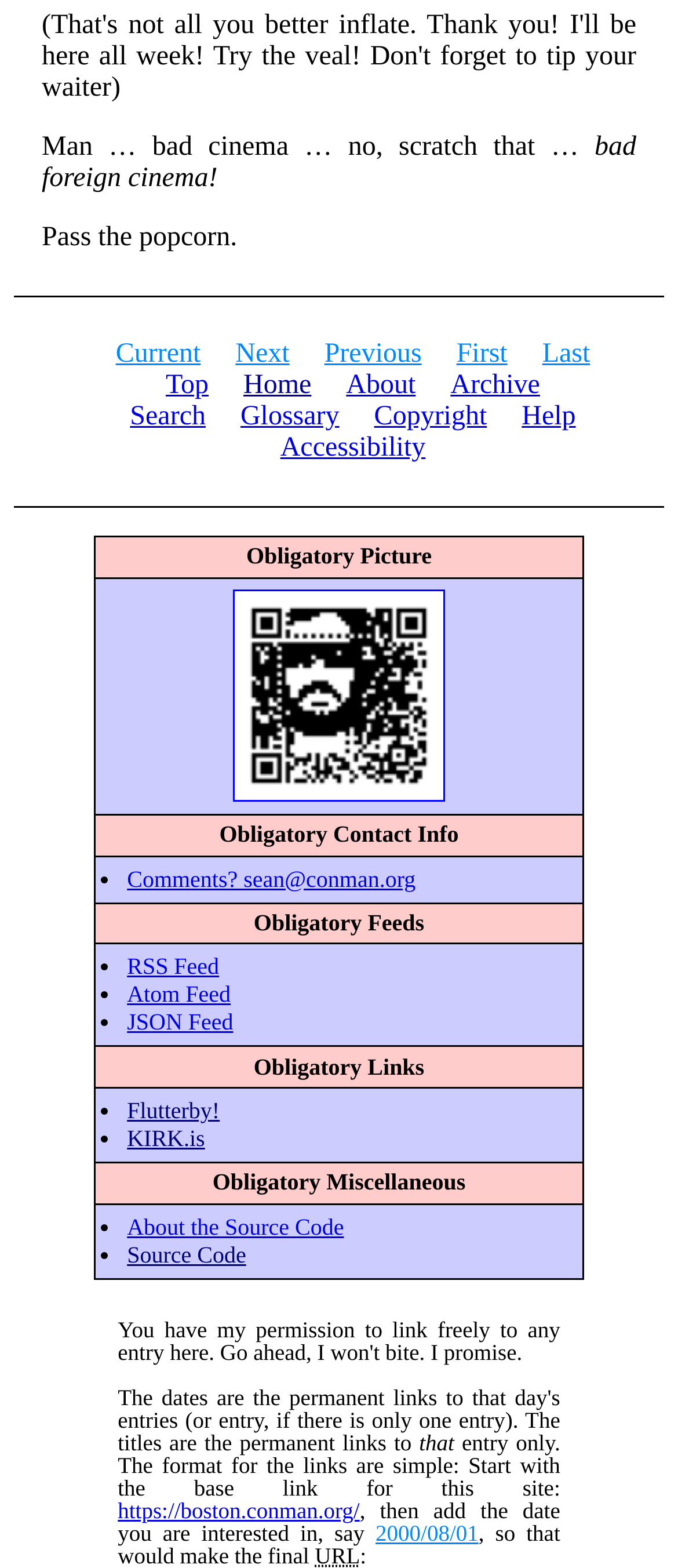What is the title of the first heading?
Using the image, elaborate on the answer with as much detail as possible.

The first heading on the webpage is 'Obligatory Picture', which is located at the top of the page and has a bounding box coordinate of [0.14, 0.343, 0.86, 0.369].